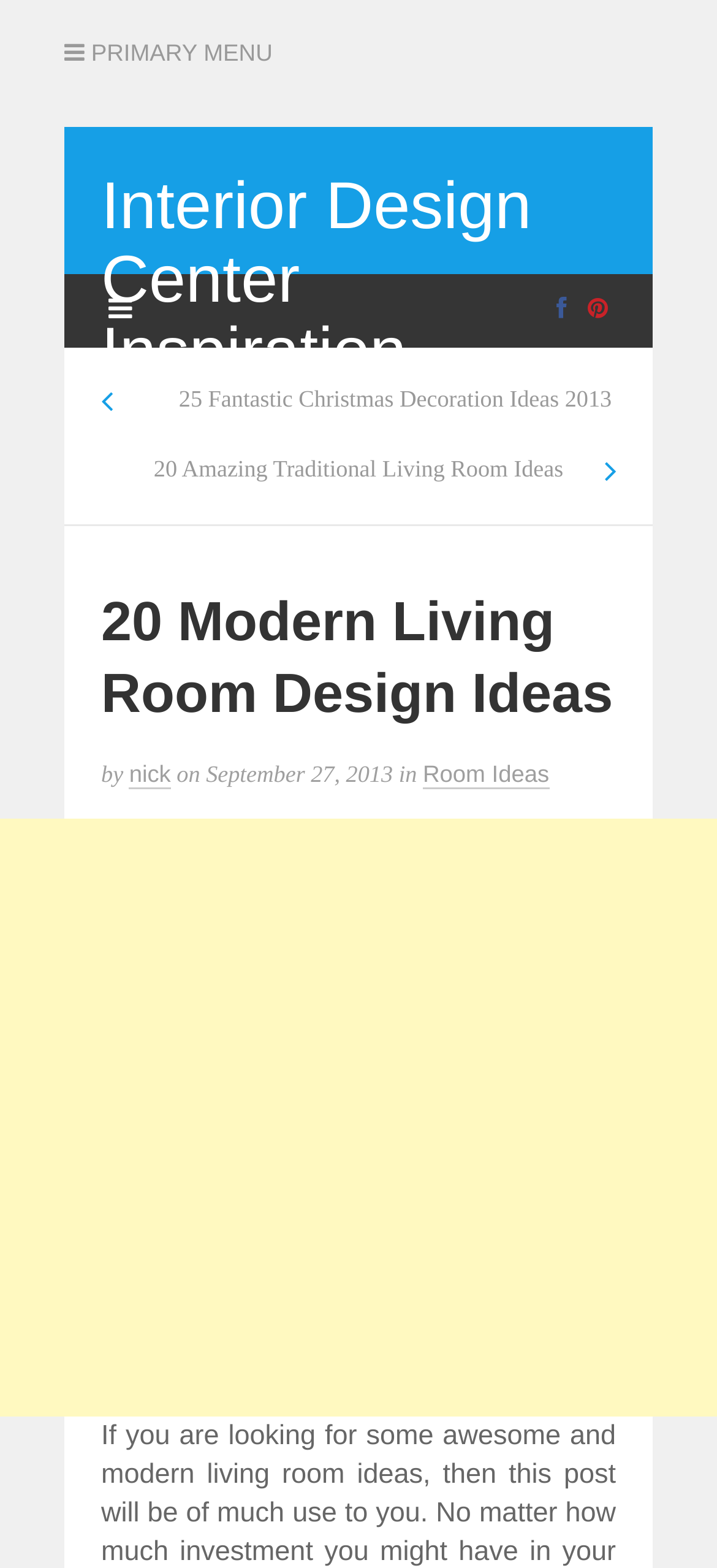Please reply with a single word or brief phrase to the question: 
Who is the author of the design ideas?

nick